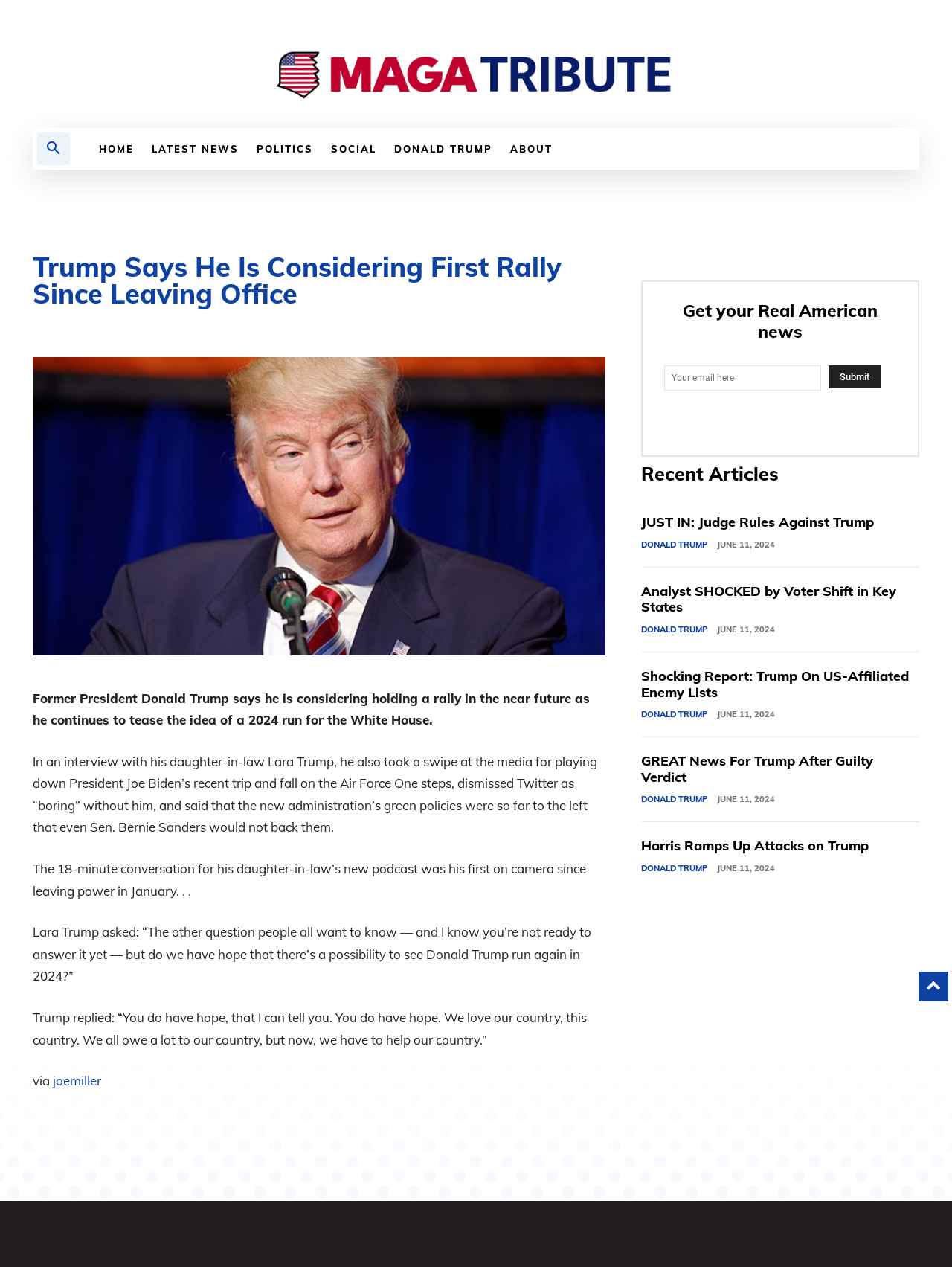Can you give a detailed response to the following question using the information from the image? What is the purpose of the textbox at the bottom of the webpage?

The textbox at the bottom of the webpage is labeled 'Your email here' and has a 'Submit' button next to it, indicating that it is used to subscribe to a newsletter or receive updates from the website.